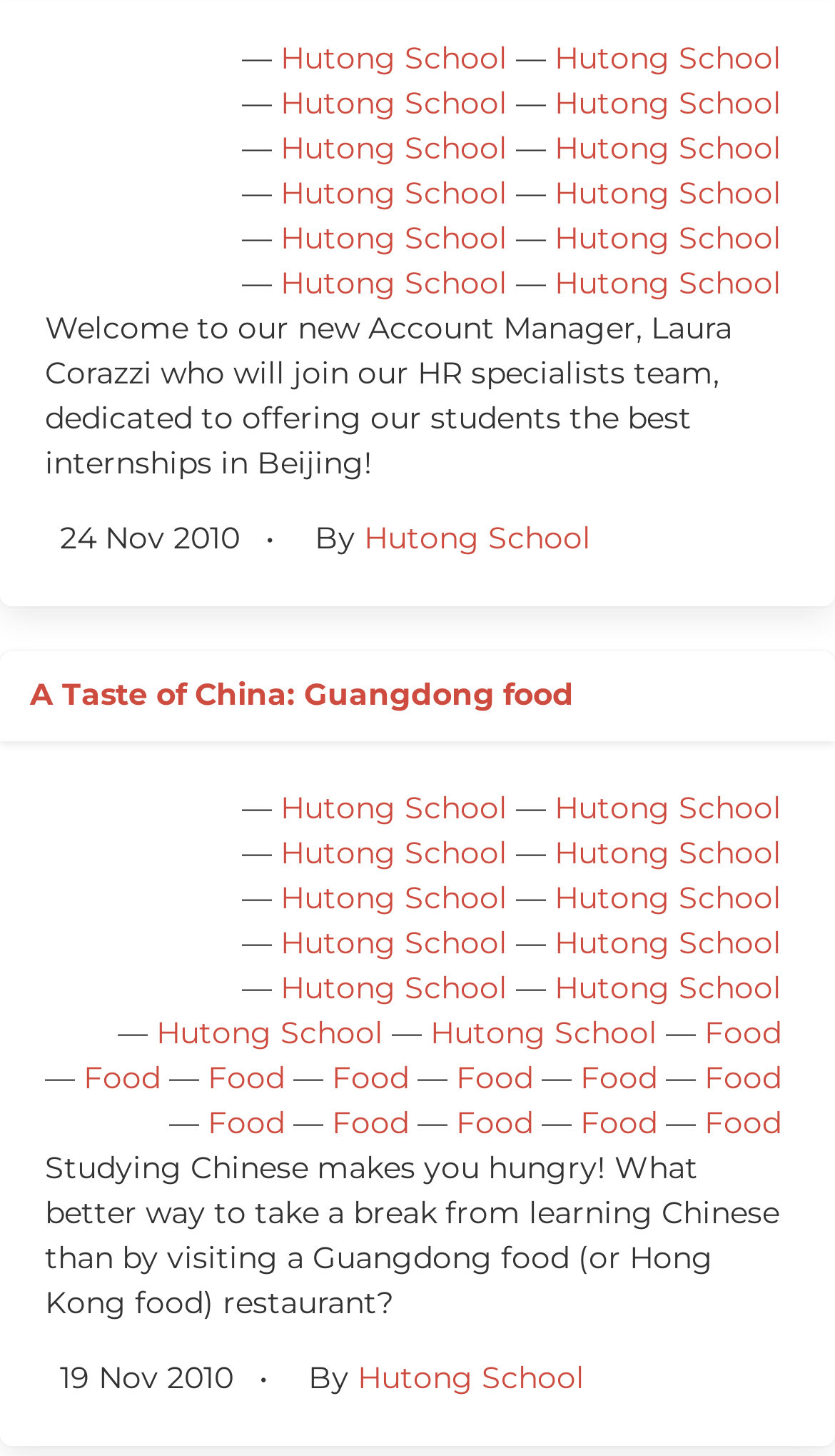What is the name of the new Account Manager?
Provide an in-depth and detailed explanation in response to the question.

The webpage mentions 'Welcome to our new Account Manager, Laura Corazzi who will join our HR specialists team, dedicated to offering our students the best internships in Beijing!' which indicates that Laura Corazzi is the new Account Manager.